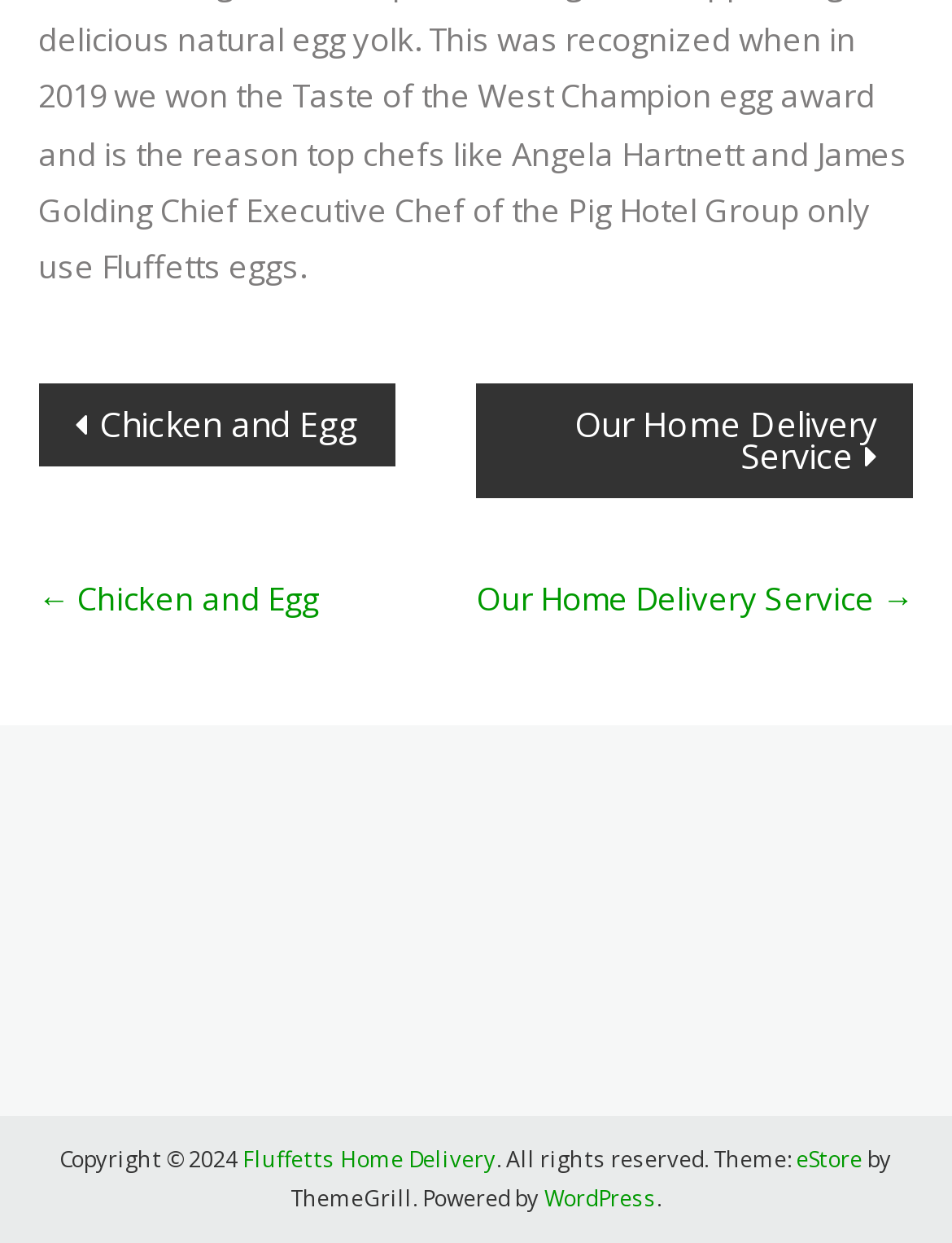What is the name of the home delivery service?
Using the image as a reference, give an elaborate response to the question.

I found the answer by looking at the link element with the text 'Fluffetts Home Delivery' which is located at the bottom of the page, indicating that it is a part of the website's footer.